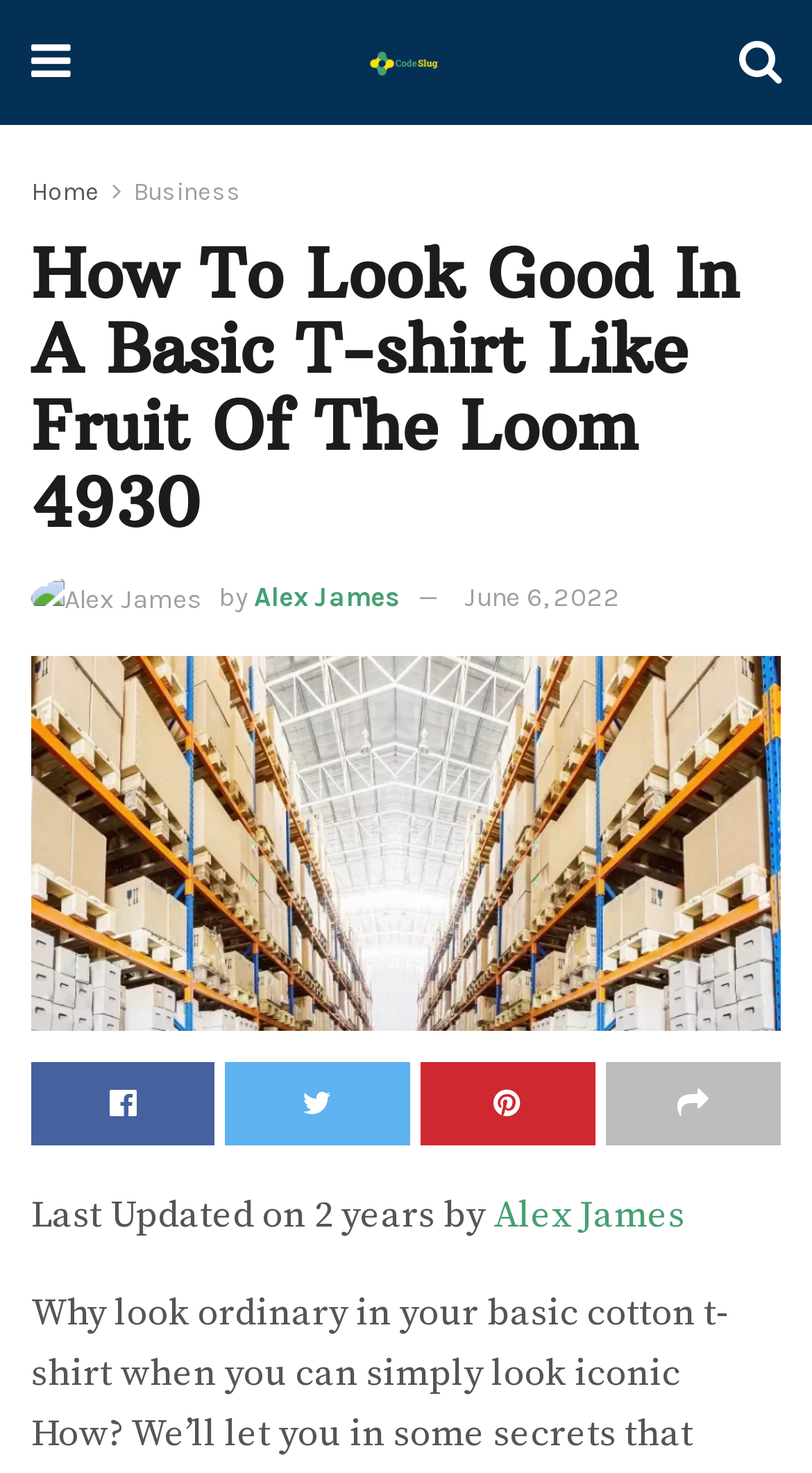Please identify the bounding box coordinates of the element's region that I should click in order to complete the following instruction: "Read the full article". The bounding box coordinates consist of four float numbers between 0 and 1, i.e., [left, top, right, bottom].

[0.038, 0.446, 0.962, 0.7]